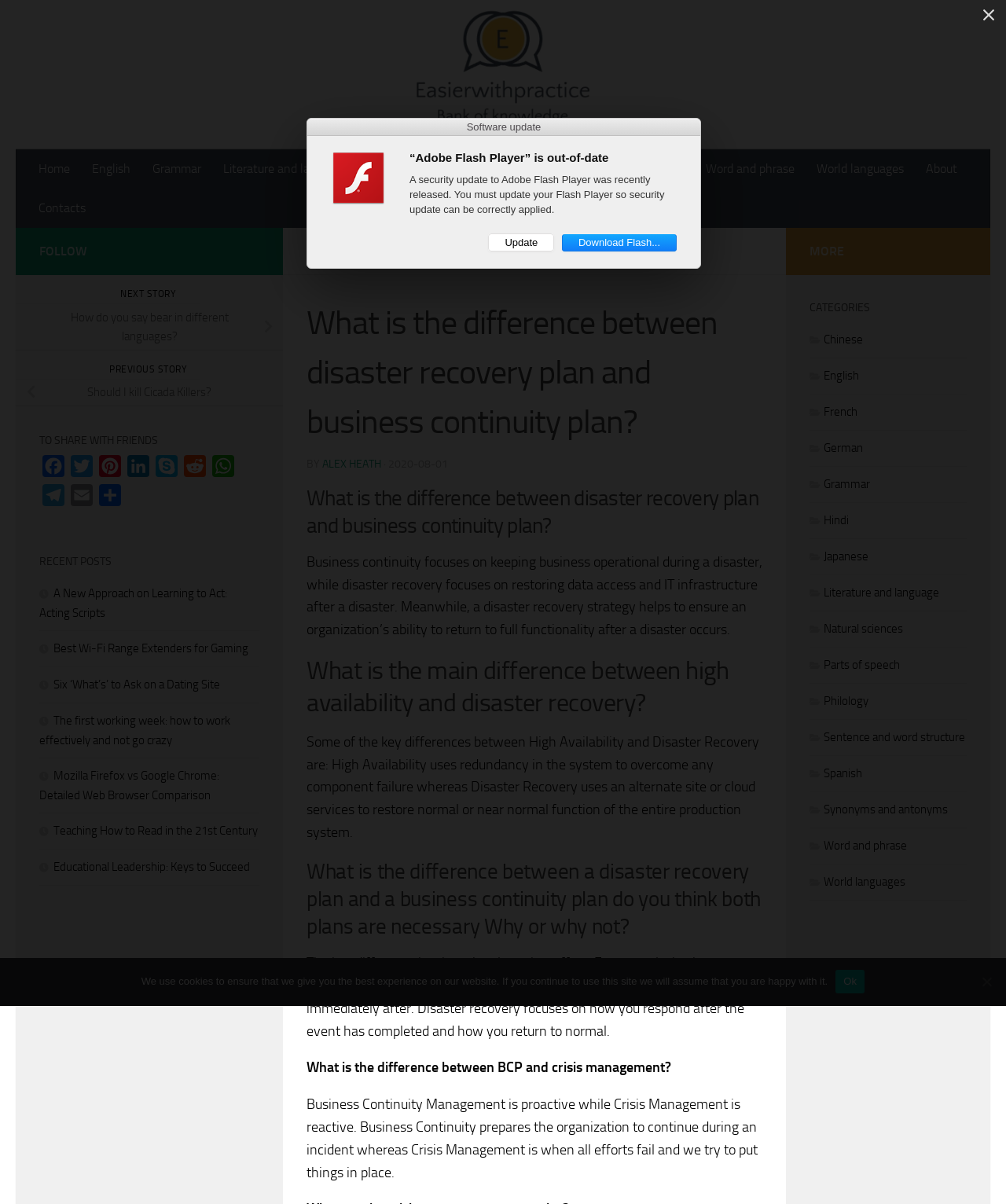Locate the UI element described by Sentence and word structure and provide its bounding box coordinates. Use the format (top-left x, top-left y, bottom-right x, bottom-right y) with all values as floating point numbers between 0 and 1.

[0.805, 0.606, 0.959, 0.618]